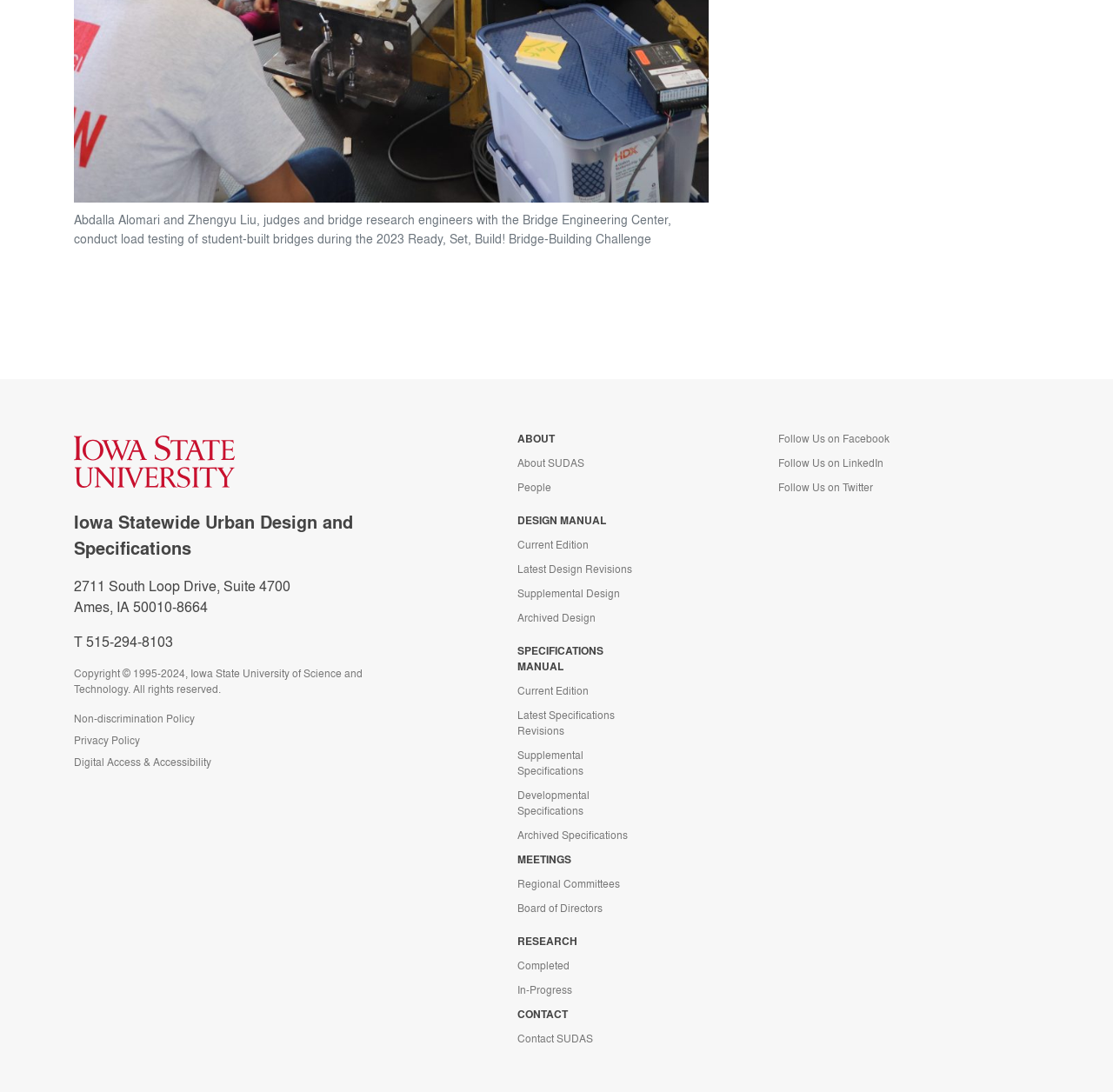Please mark the bounding box coordinates of the area that should be clicked to carry out the instruction: "Click on the 'Budget Planner' link".

None